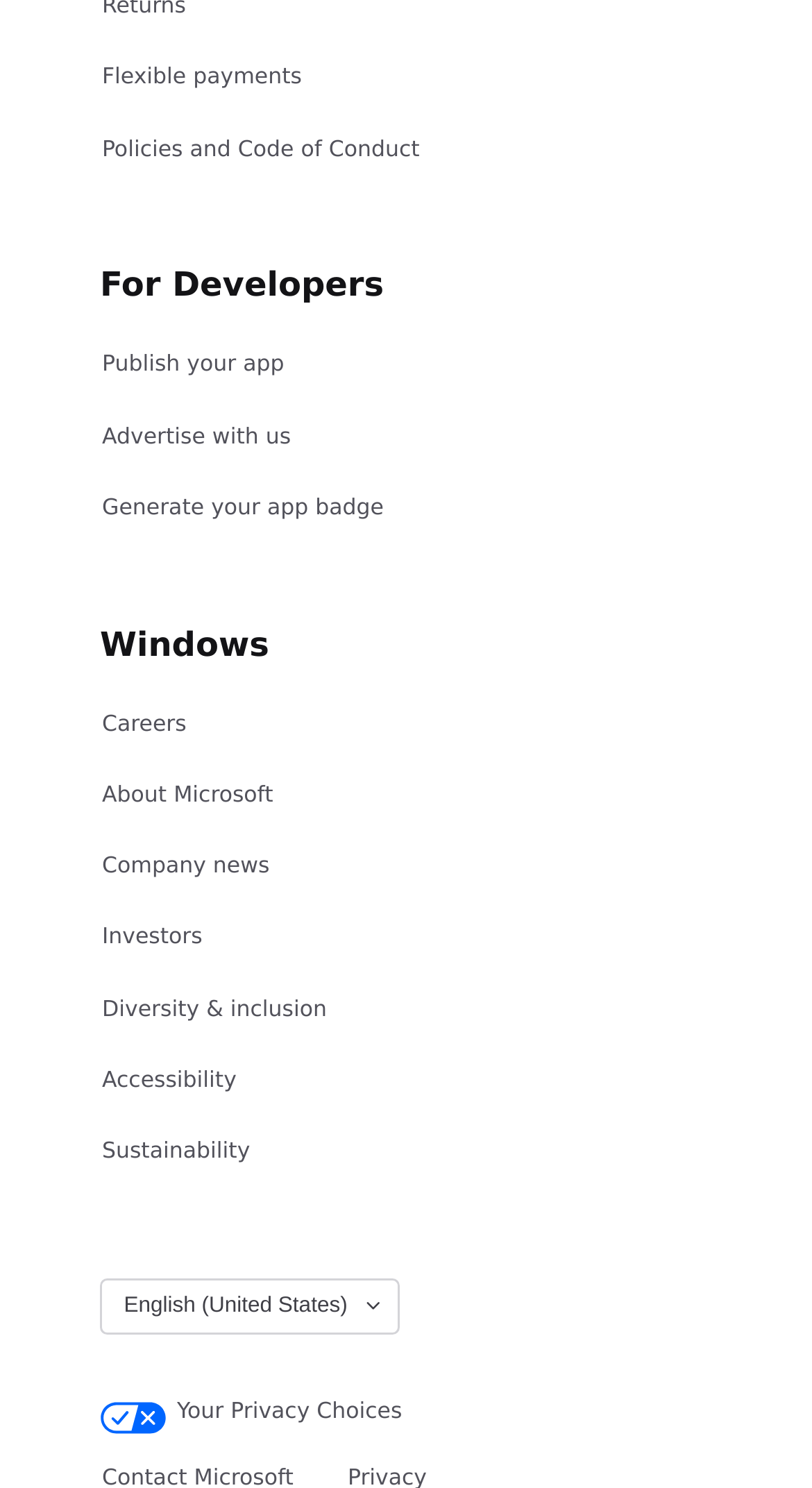What is the first link on the webpage?
Identify the answer in the screenshot and reply with a single word or phrase.

Flexible payments